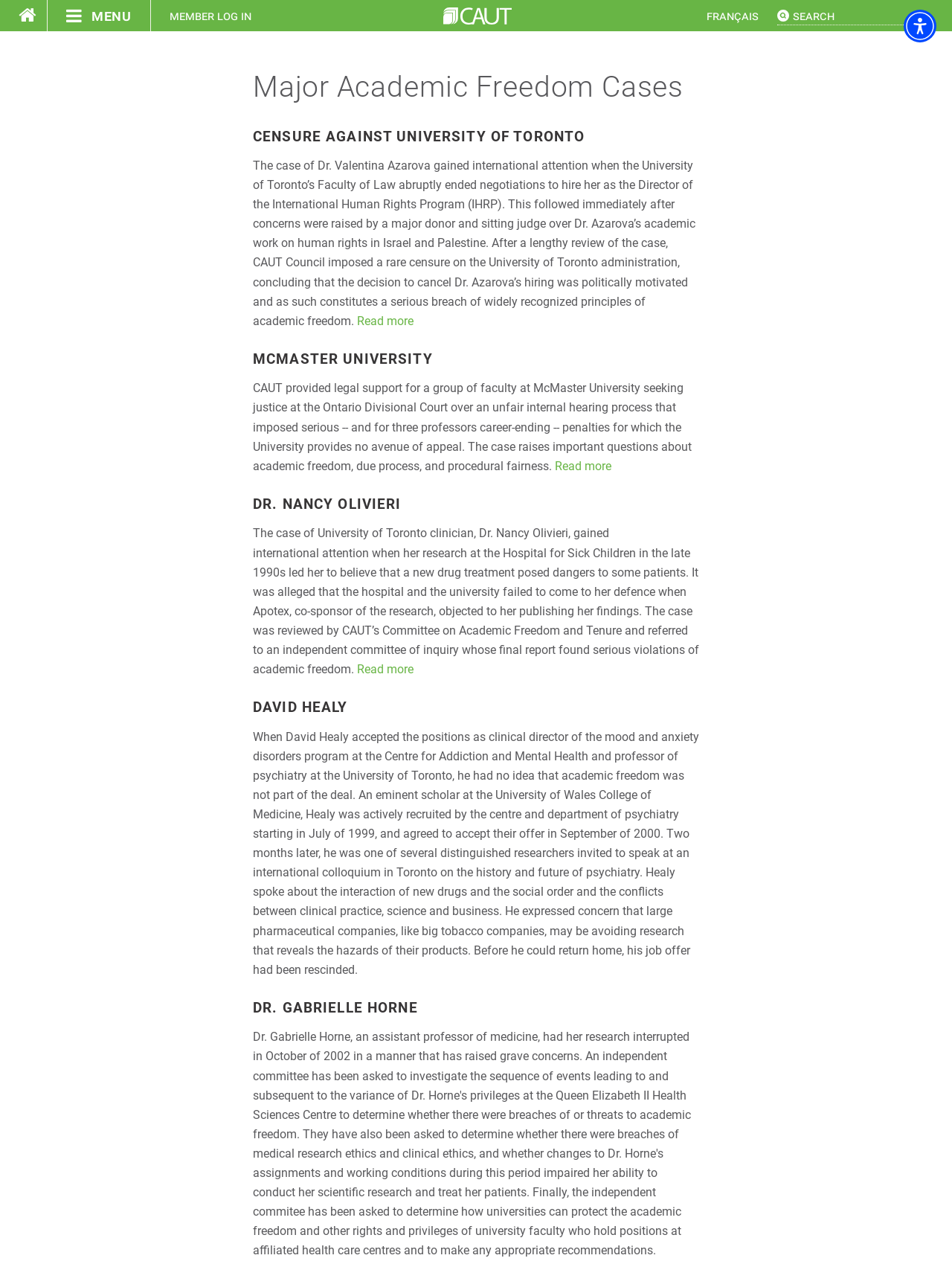Analyze the image and answer the question with as much detail as possible: 
What is the purpose of the search box?

The search box is a textbox with the label 'Search Term(s) *' and has an autocomplete feature, indicating that it is used to search for specific terms or keywords.